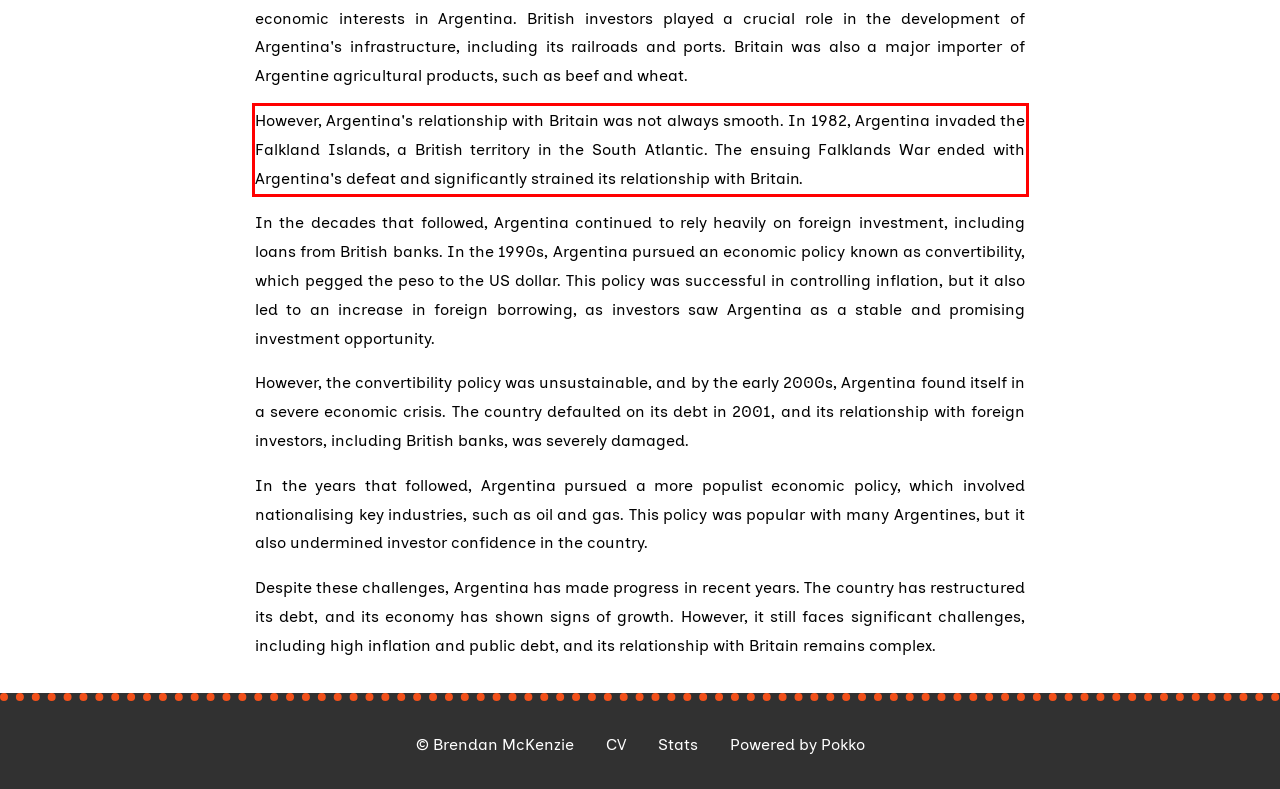Please identify and extract the text from the UI element that is surrounded by a red bounding box in the provided webpage screenshot.

However, Argentina's relationship with Britain was not always smooth. In 1982, Argentina invaded the Falkland Islands, a British territory in the South Atlantic. The ensuing Falklands War ended with Argentina's defeat and significantly strained its relationship with Britain.